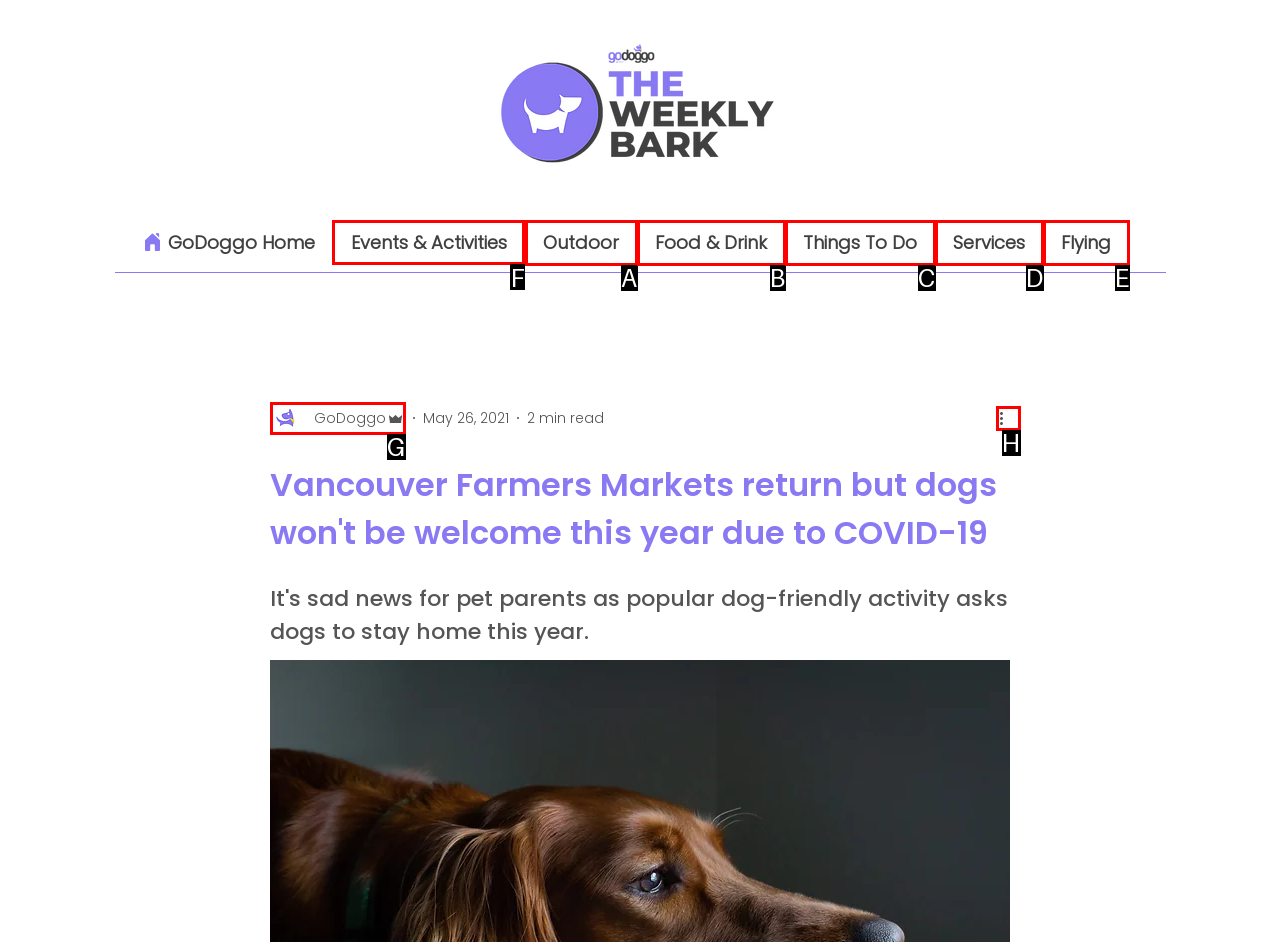Find the correct option to complete this instruction: View the Events & Activities page. Reply with the corresponding letter.

F